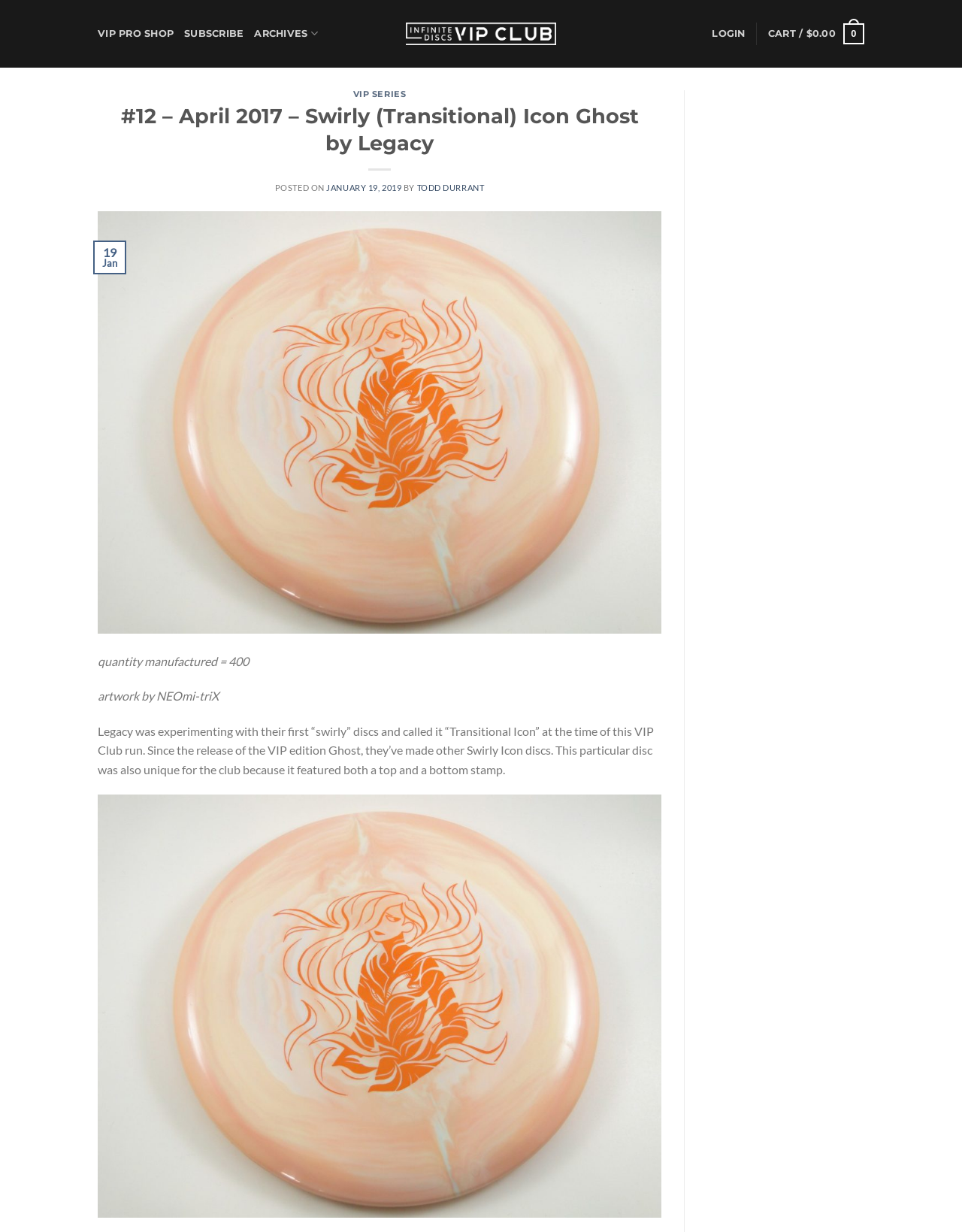Please identify the bounding box coordinates of the clickable area that will fulfill the following instruction: "subscribe". The coordinates should be in the format of four float numbers between 0 and 1, i.e., [left, top, right, bottom].

[0.191, 0.016, 0.253, 0.038]